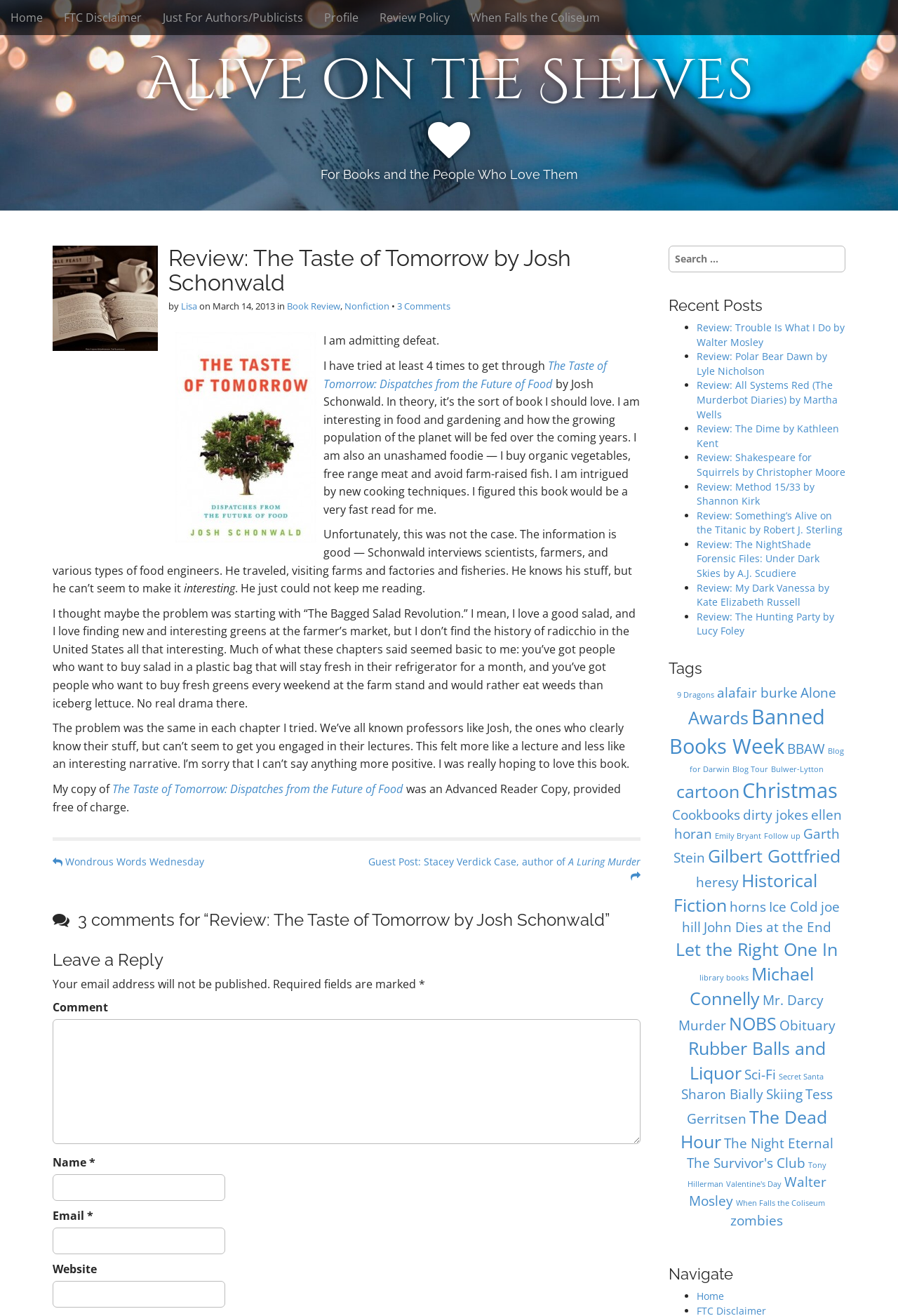Provide a brief response to the question below using one word or phrase:
What is the category of the book?

Nonfiction